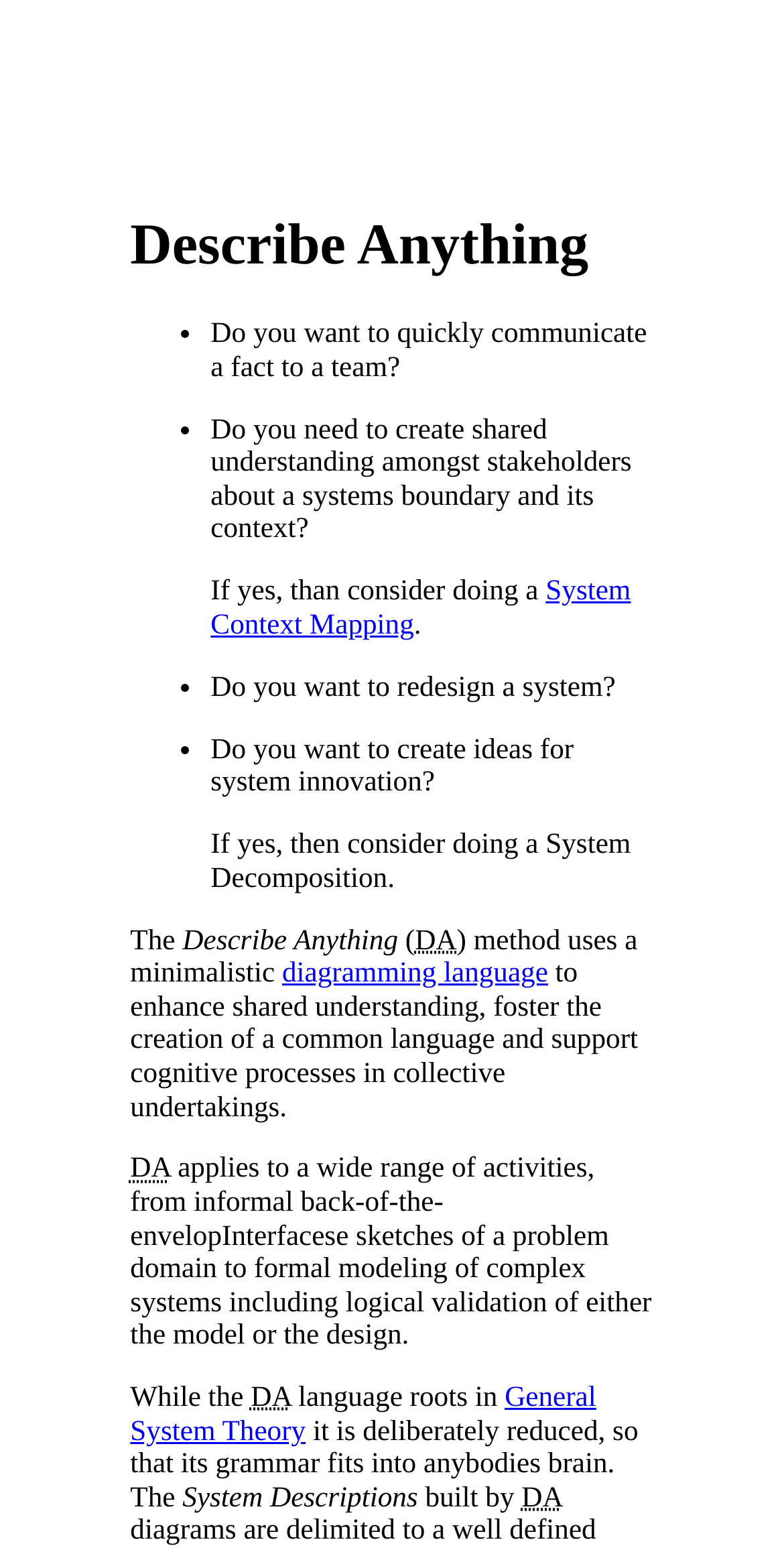Given the element description: "diagramming language", predict the bounding box coordinates of this UI element. The coordinates must be four float numbers between 0 and 1, given as [left, top, right, bottom].

[0.36, 0.617, 0.699, 0.638]